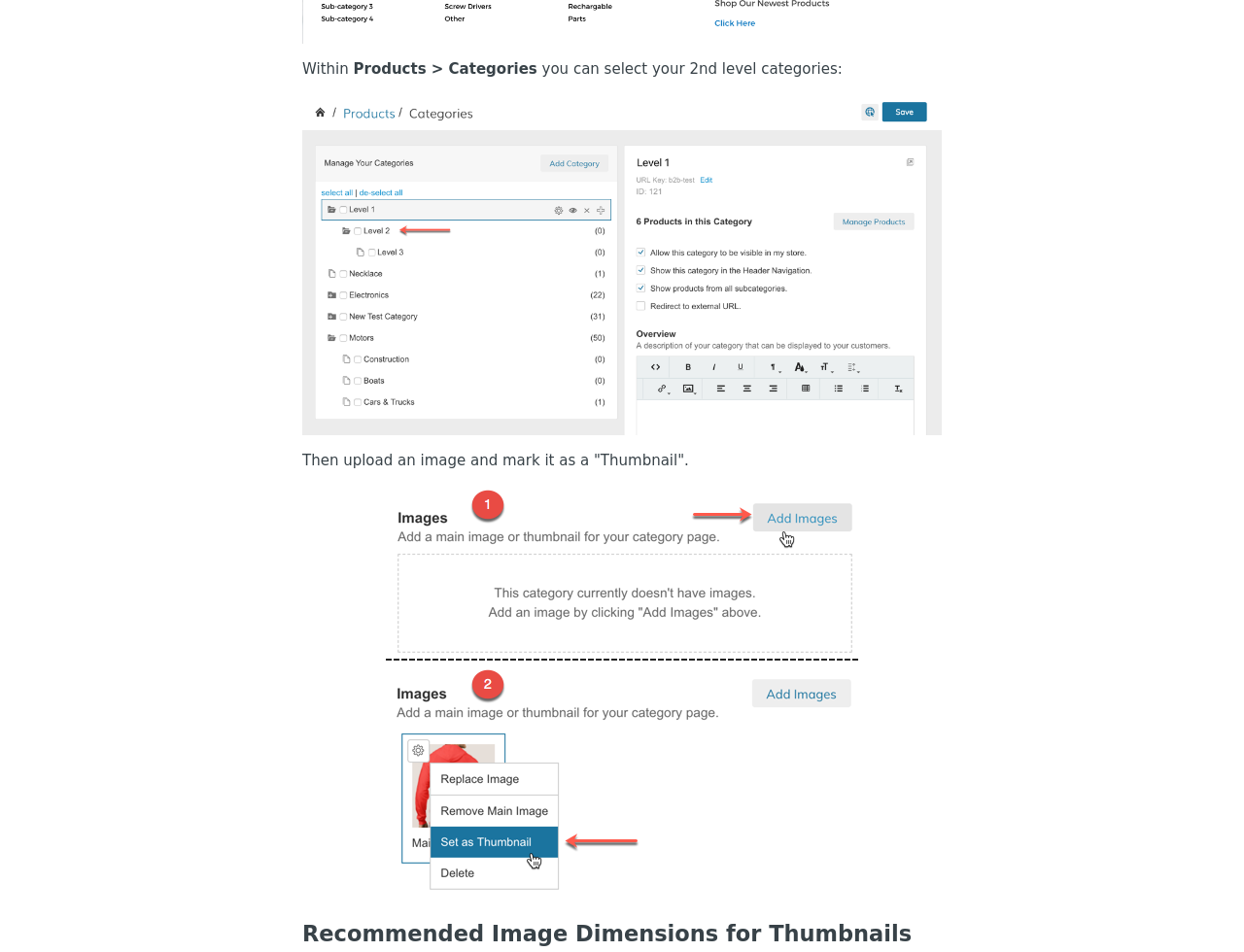Locate the bounding box coordinates of the UI element described by: "parent_node: Overview aria-label="495"". The bounding box coordinates should consist of four float numbers between 0 and 1, i.e., [left, top, right, bottom].

[0.243, 0.51, 0.757, 0.943]